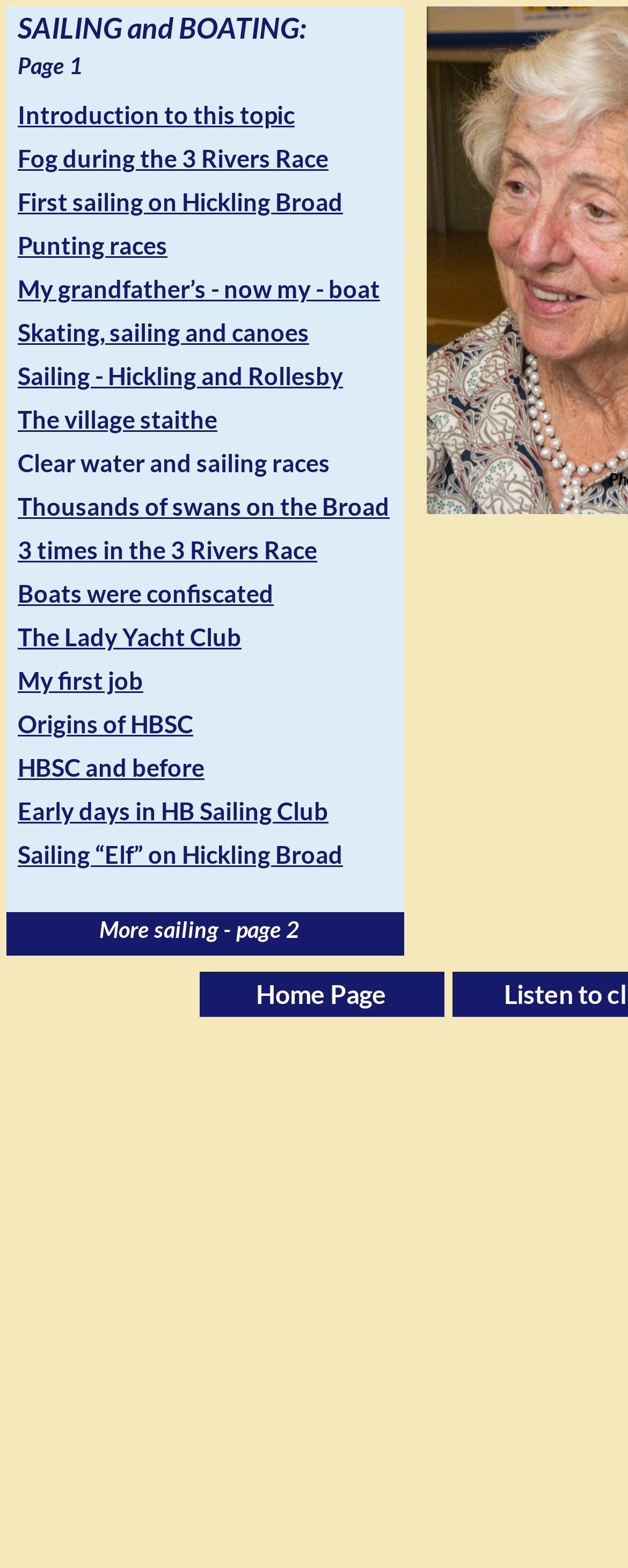Answer succinctly with a single word or phrase:
How many static text elements are on this webpage?

2